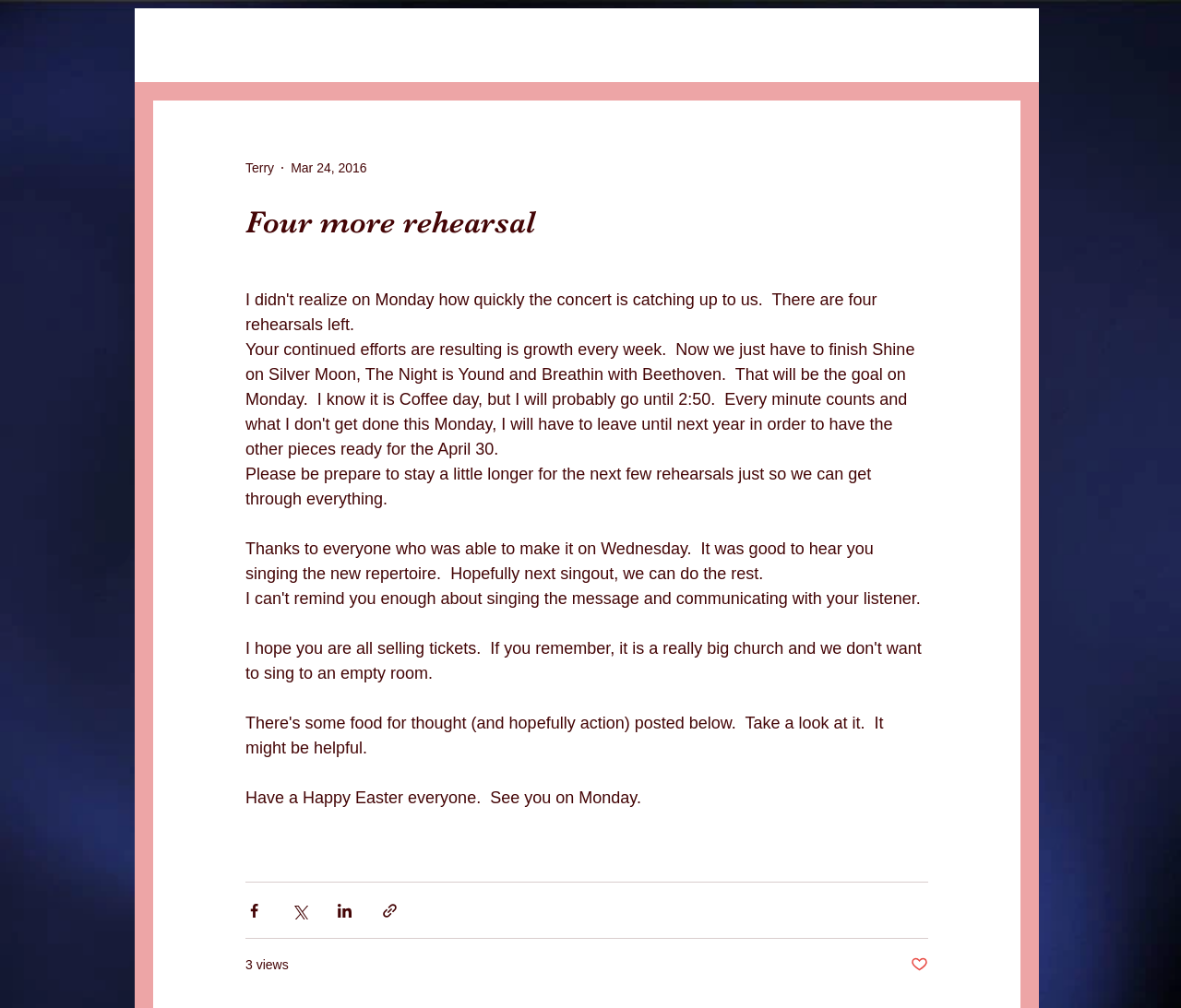Construct a thorough caption encompassing all aspects of the webpage.

This webpage appears to be a blog post with a title "Four more rehearsals" at the top. Below the title, there is a navigation section with a link to "All Posts" on the left and a search button with a magnifying glass icon on the right. 

The main content of the blog post is divided into three paragraphs. The first paragraph mentions the need to stay a little longer for the next few rehearsals to get through everything. The second paragraph thanks everyone who attended the rehearsal on Wednesday and hopes to sing the rest of the new repertoire at the next singout. The third paragraph wishes everyone a Happy Easter and looks forward to seeing them on Monday.

On the top-right corner, there is a section with the author's name "Terry" and the post date "Mar 24, 2016". Below the main content, there are social media sharing buttons for Facebook, Twitter, LinkedIn, and a link to share the post. These buttons are accompanied by their respective icons. 

At the very bottom, there is a section showing the number of views, which is 3, and a button to like the post.